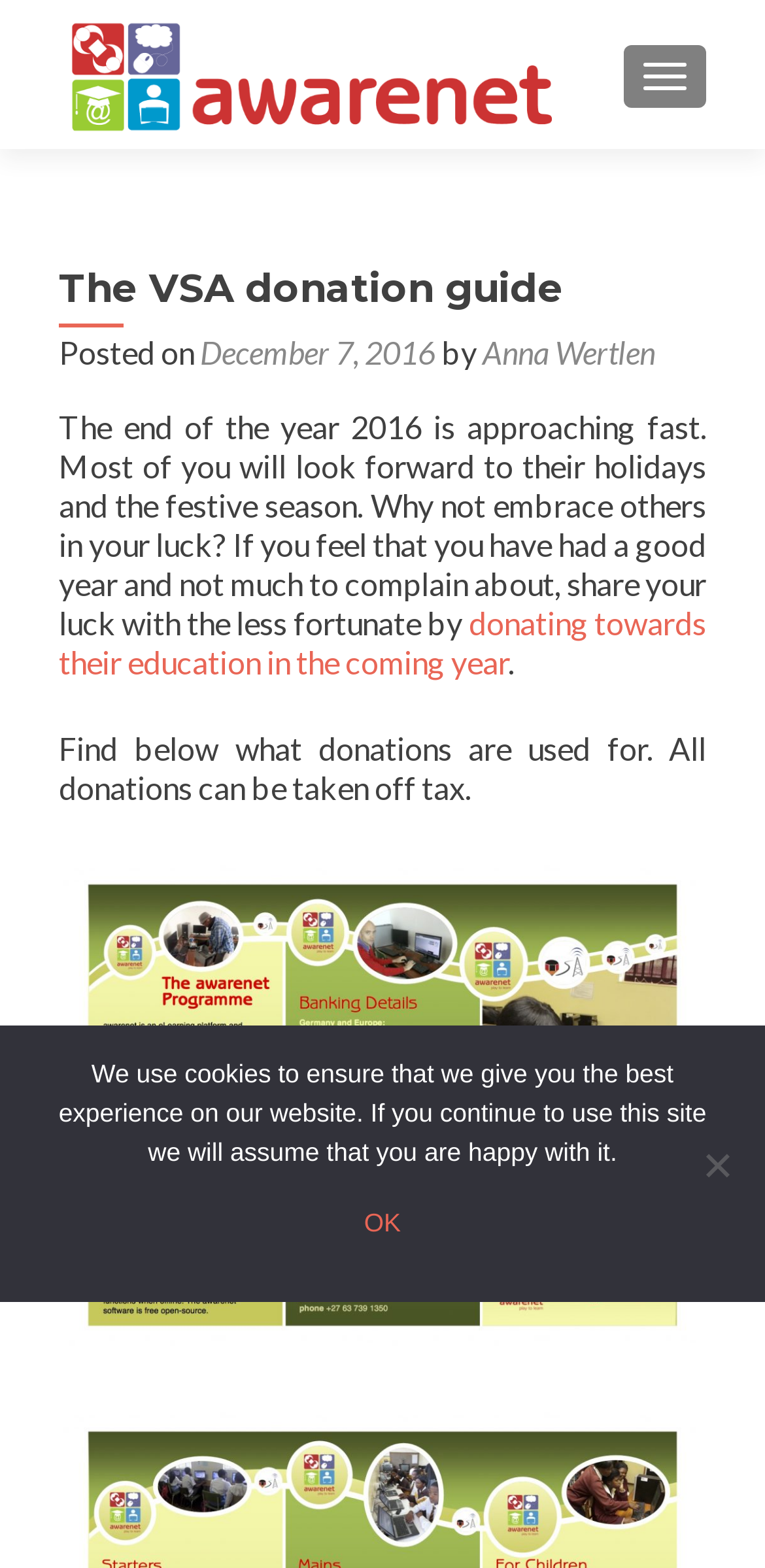Using the information in the image, give a comprehensive answer to the question: 
Who is the author of the article?

I found the author of the article by looking at the link 'Anna Wertlen' which is located below the heading 'The VSA donation guide' and next to the text 'by'.